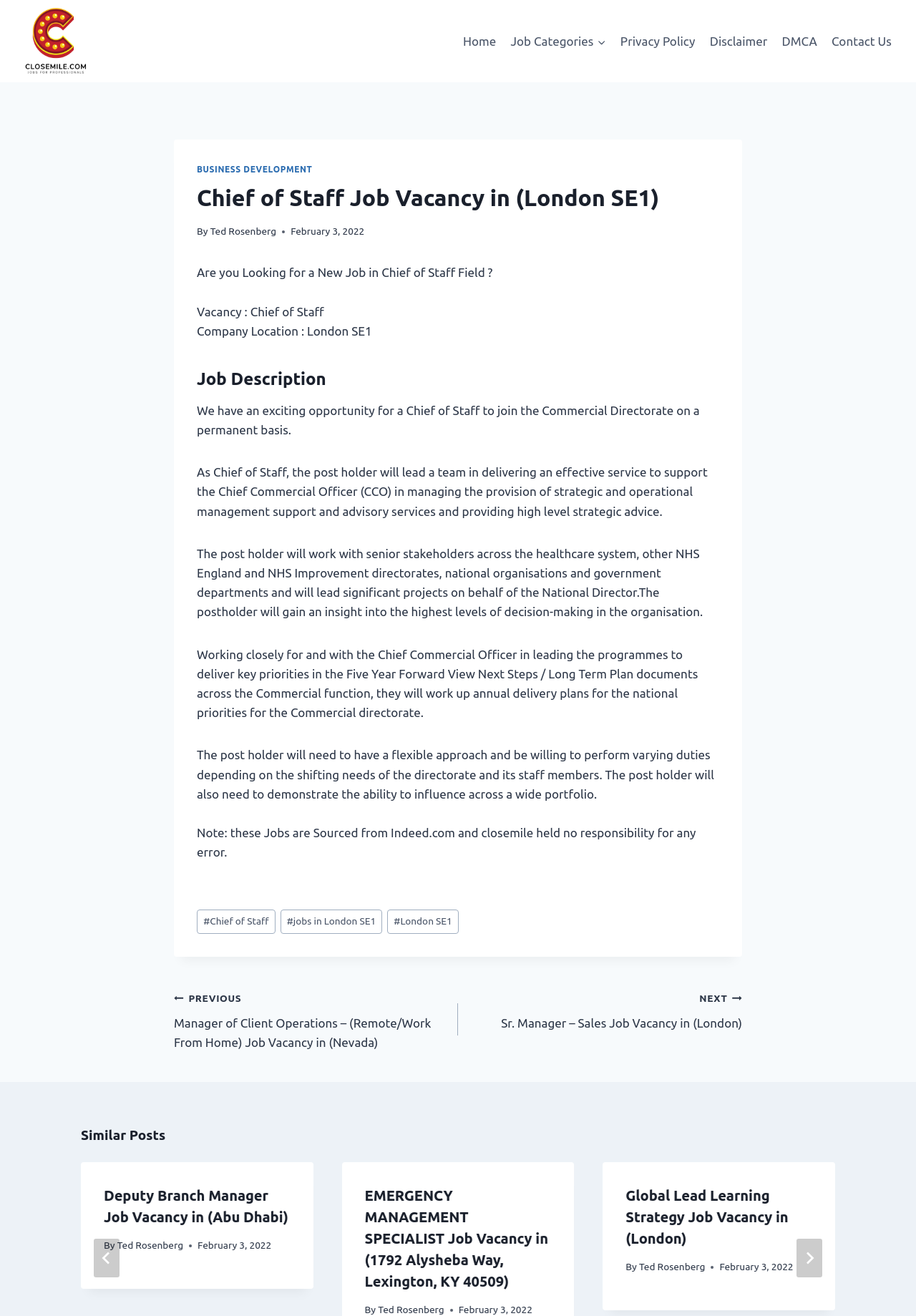Given the description #Chief of Staff, predict the bounding box coordinates of the UI element. Ensure the coordinates are in the format (top-left x, top-left y, bottom-right x, bottom-right y) and all values are between 0 and 1.

[0.215, 0.691, 0.301, 0.71]